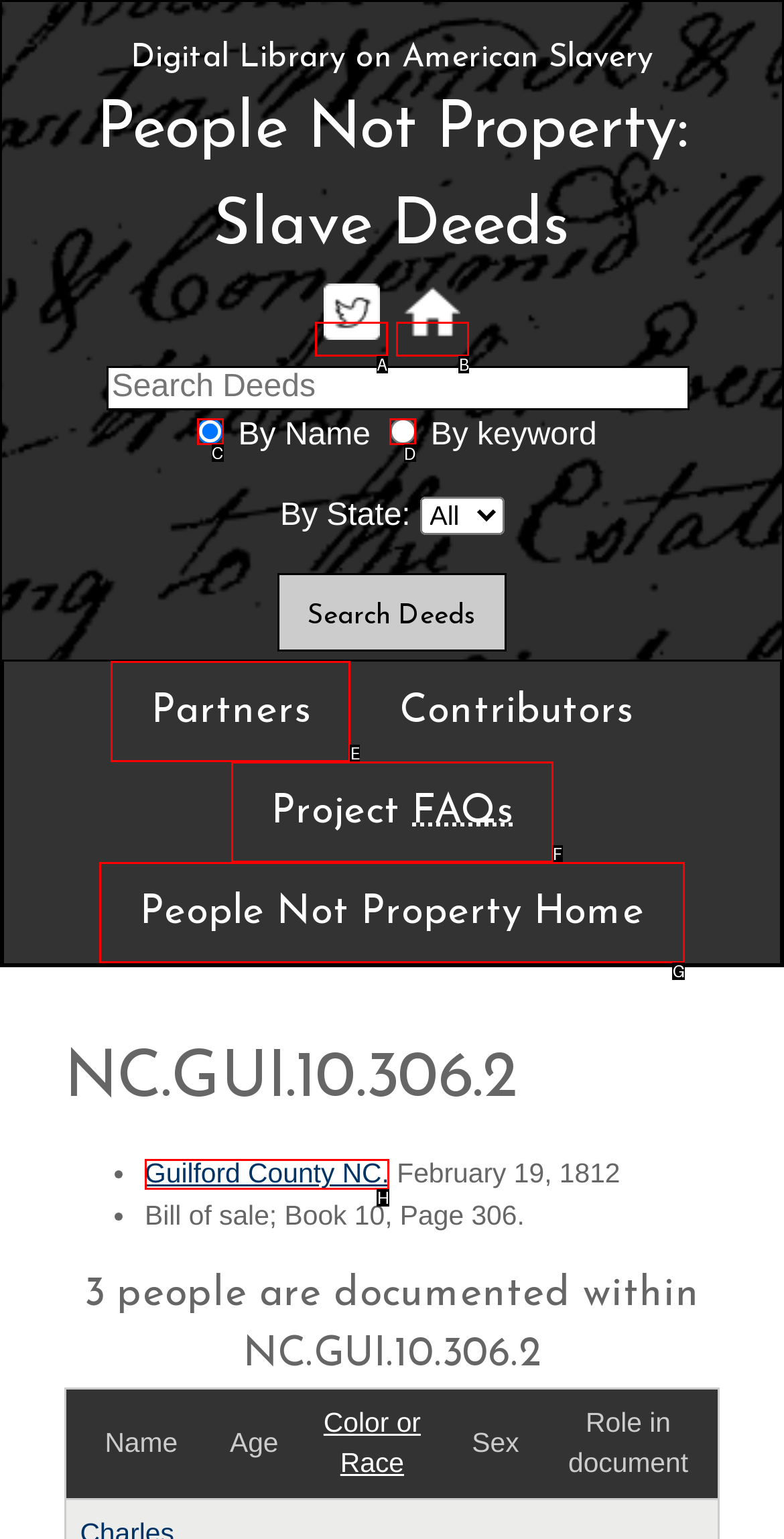From the options shown in the screenshot, tell me which lettered element I need to click to complete the task: Select search by keyword.

D